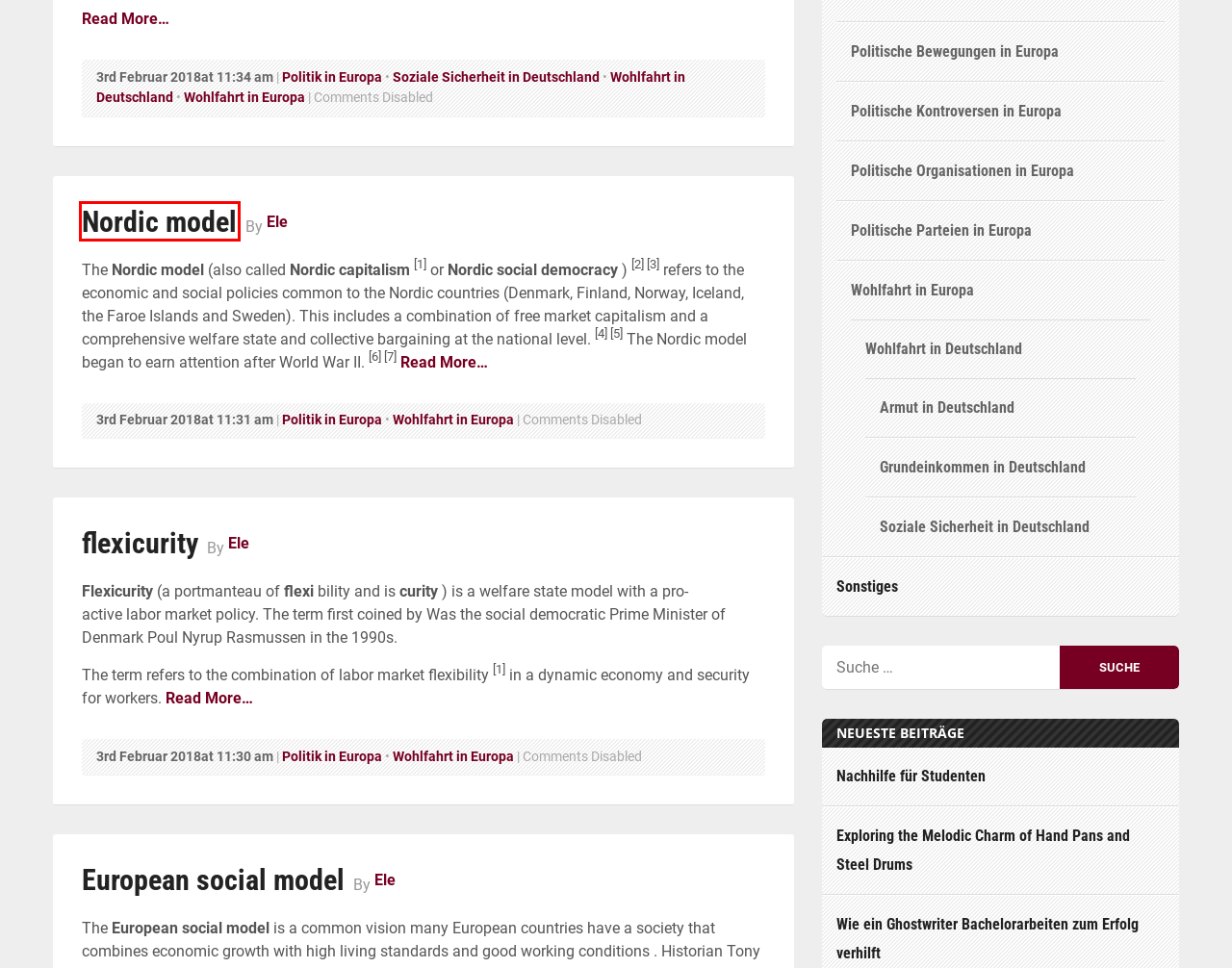Examine the webpage screenshot and identify the UI element enclosed in the red bounding box. Pick the webpage description that most accurately matches the new webpage after clicking the selected element. Here are the candidates:
A. Nachhilfe für Studenten - electio2014.eu
B. Sonstiges Archives - electio2014.eu
C. Grundeinkommen in Deutschland Archives - electio2014.eu
D. flexicurity - electio2014.eu
E. Politische Organisationen in Europa Archives - electio2014.eu
F. Wie ein Ghostwriter Bachelorarbeiten zum Erfolg verhilft - electio2014.eu
G. Nordic model - electio2014.eu
H. Politische Kontroversen in Europa Archives - electio2014.eu

G